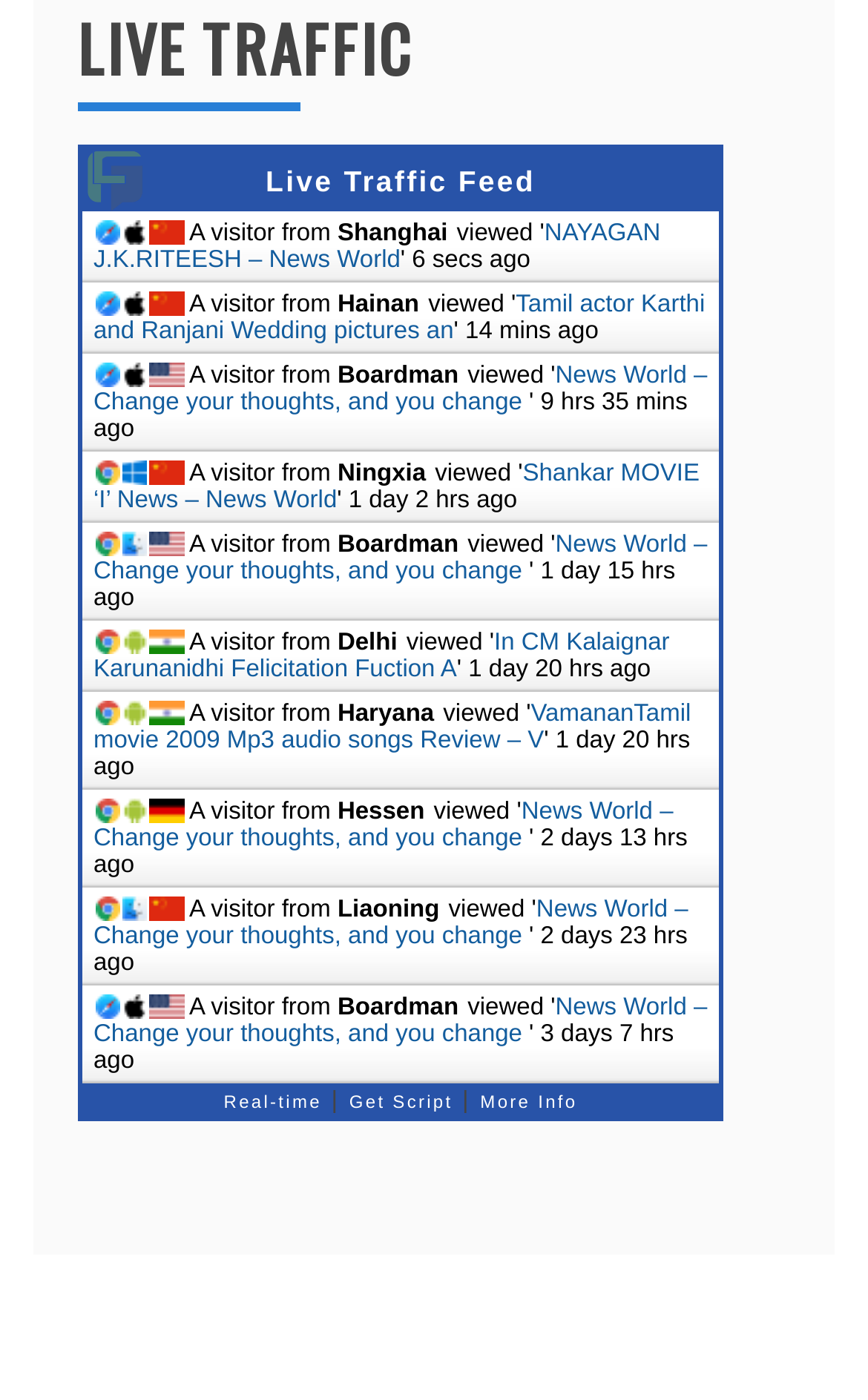Please find the bounding box coordinates of the section that needs to be clicked to achieve this instruction: "View 'More Info'".

[0.553, 0.77, 0.665, 0.794]